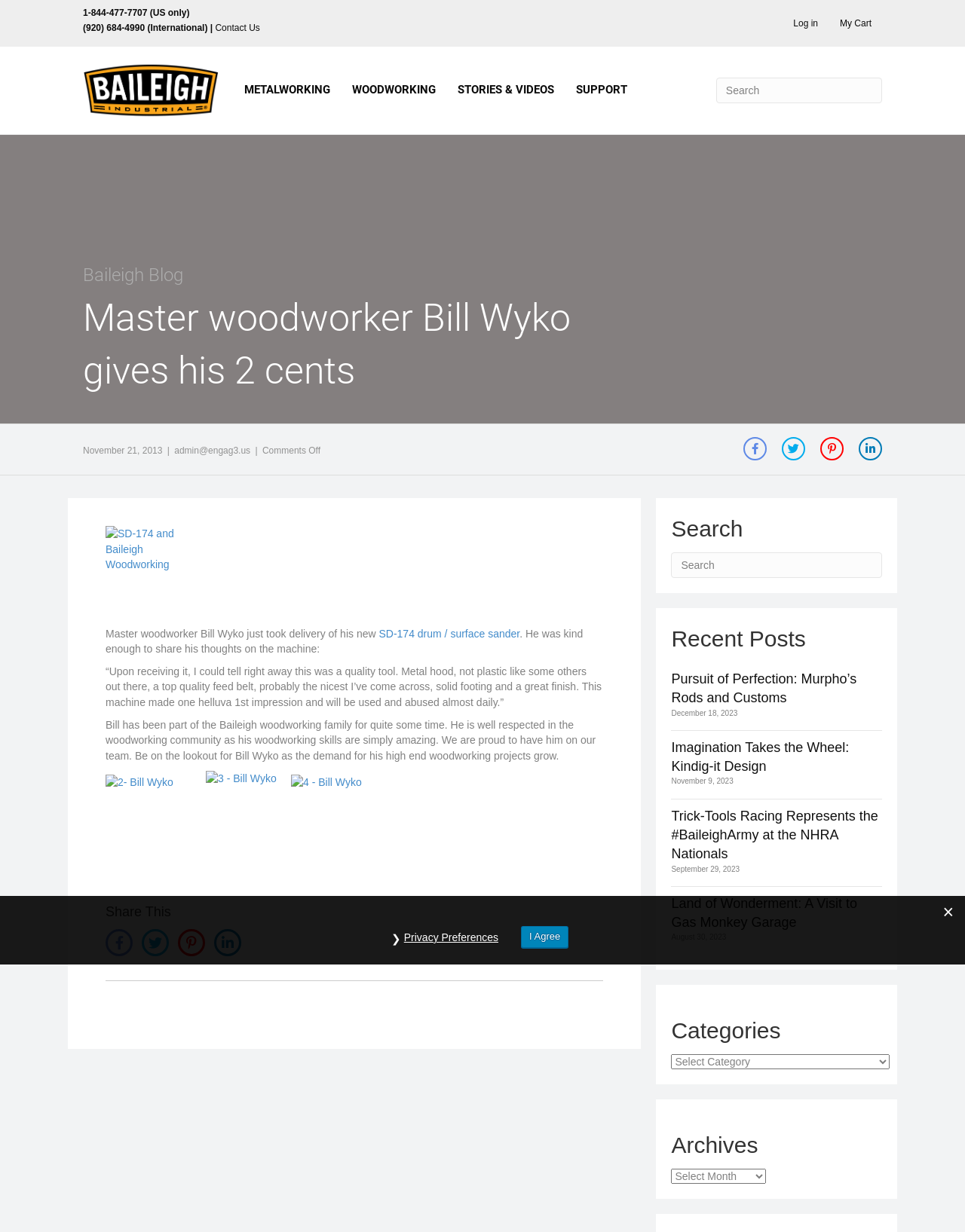Determine the bounding box coordinates for the clickable element required to fulfill the instruction: "Call the US phone number". Provide the coordinates as four float numbers between 0 and 1, i.e., [left, top, right, bottom].

[0.086, 0.006, 0.196, 0.015]